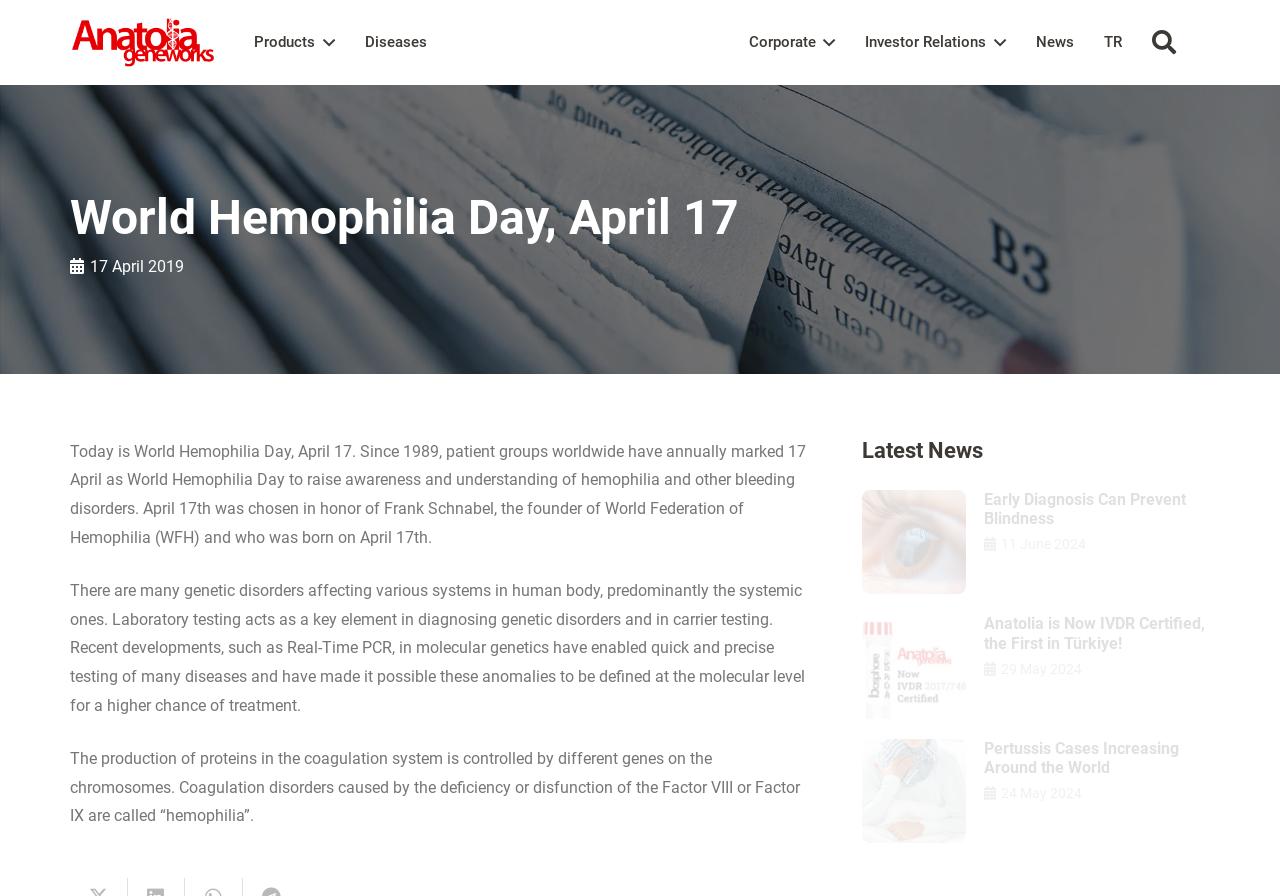Extract the main heading from the webpage content.

World Hemophilia Day, April 17